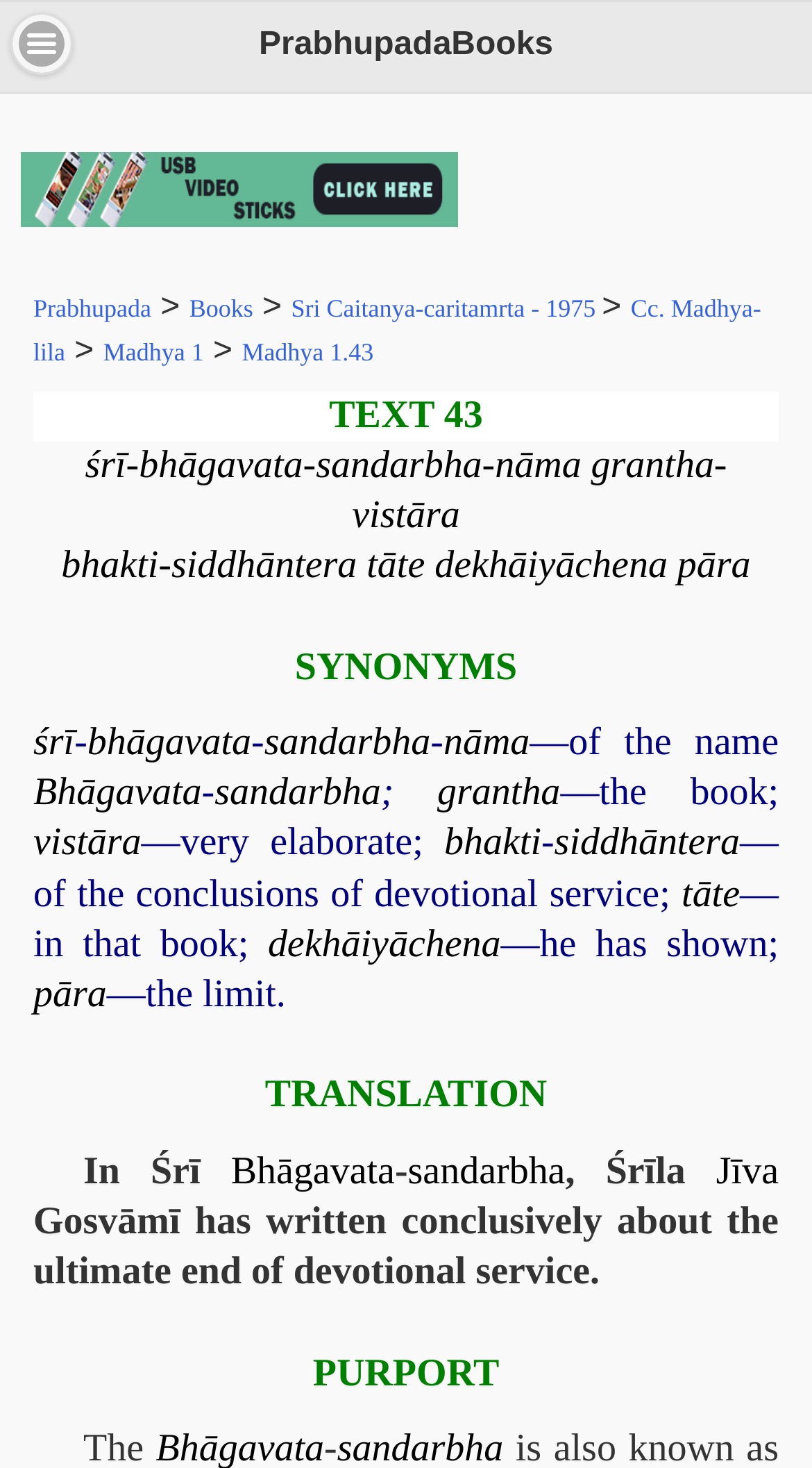What is the meaning of 'sandarbha'?
Provide an in-depth and detailed answer to the question.

The meaning of 'sandarbha' can be found in the synonyms section of the webpage, where it is defined as 'of the name', indicating that it is a Sanskrit term used in the book.